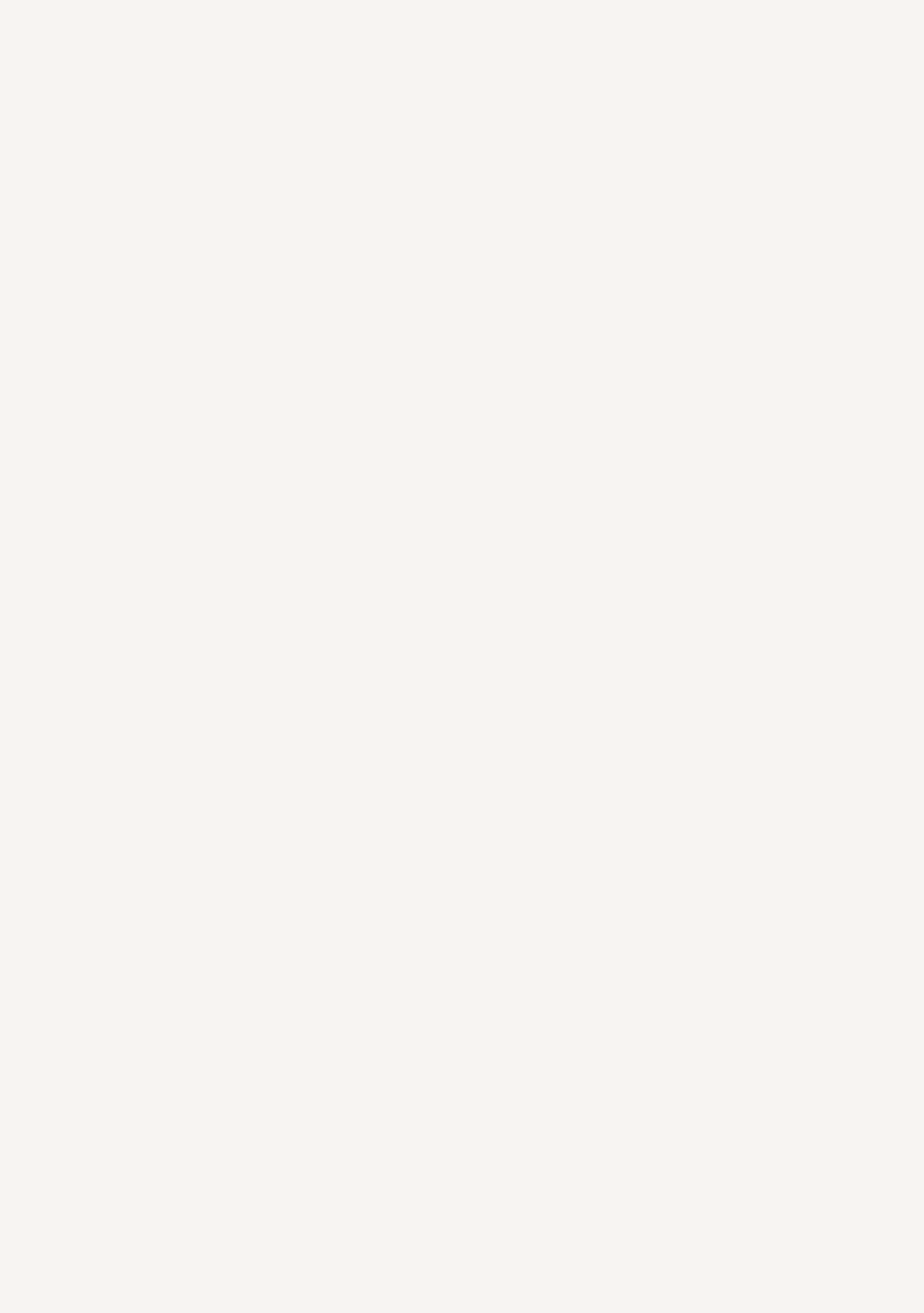Provide a short, one-word or phrase answer to the question below:
How many links are present at the bottom of the webpage?

5